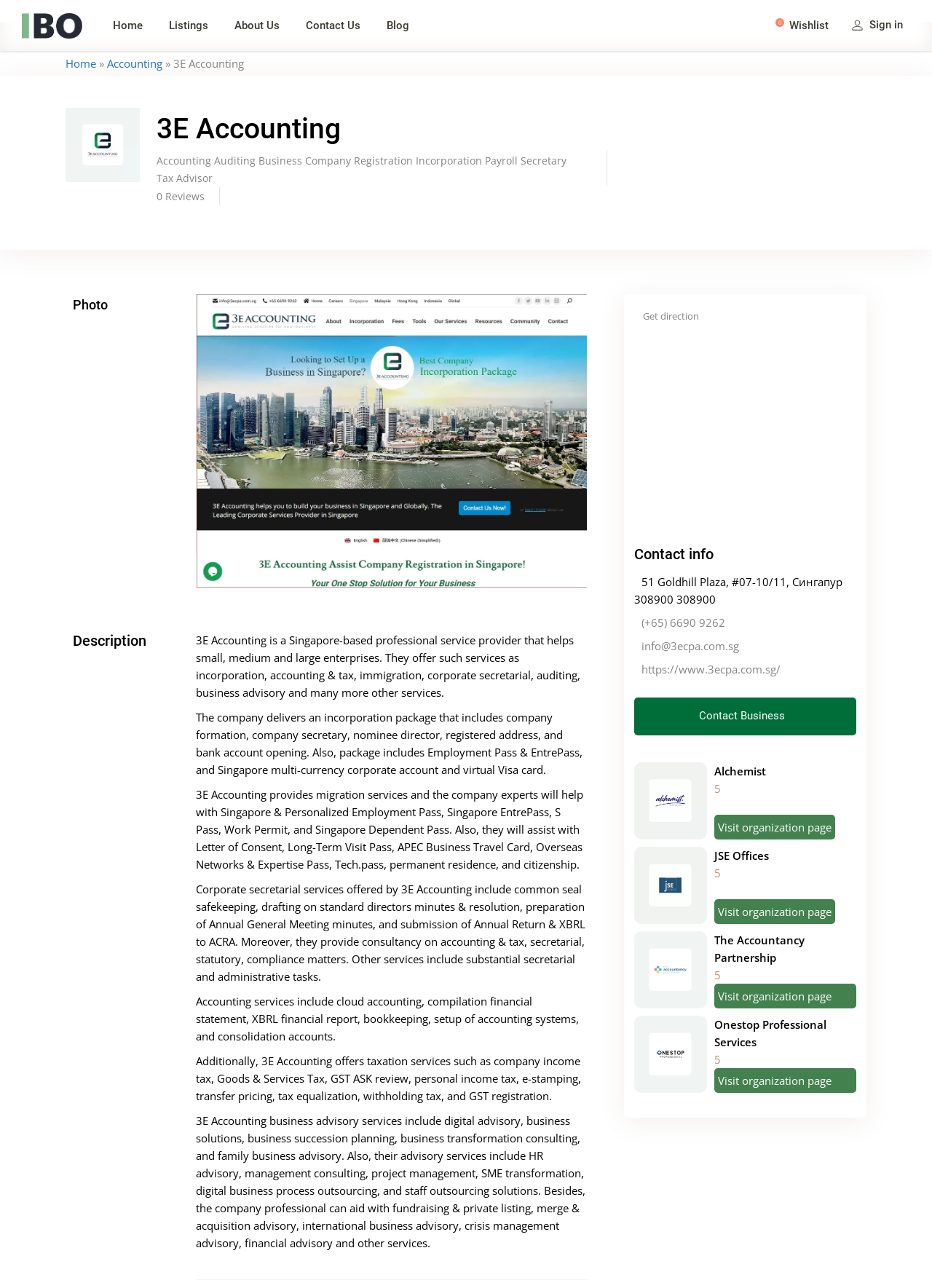Answer the question using only one word or a concise phrase: What is the name of the company?

3E Accounting